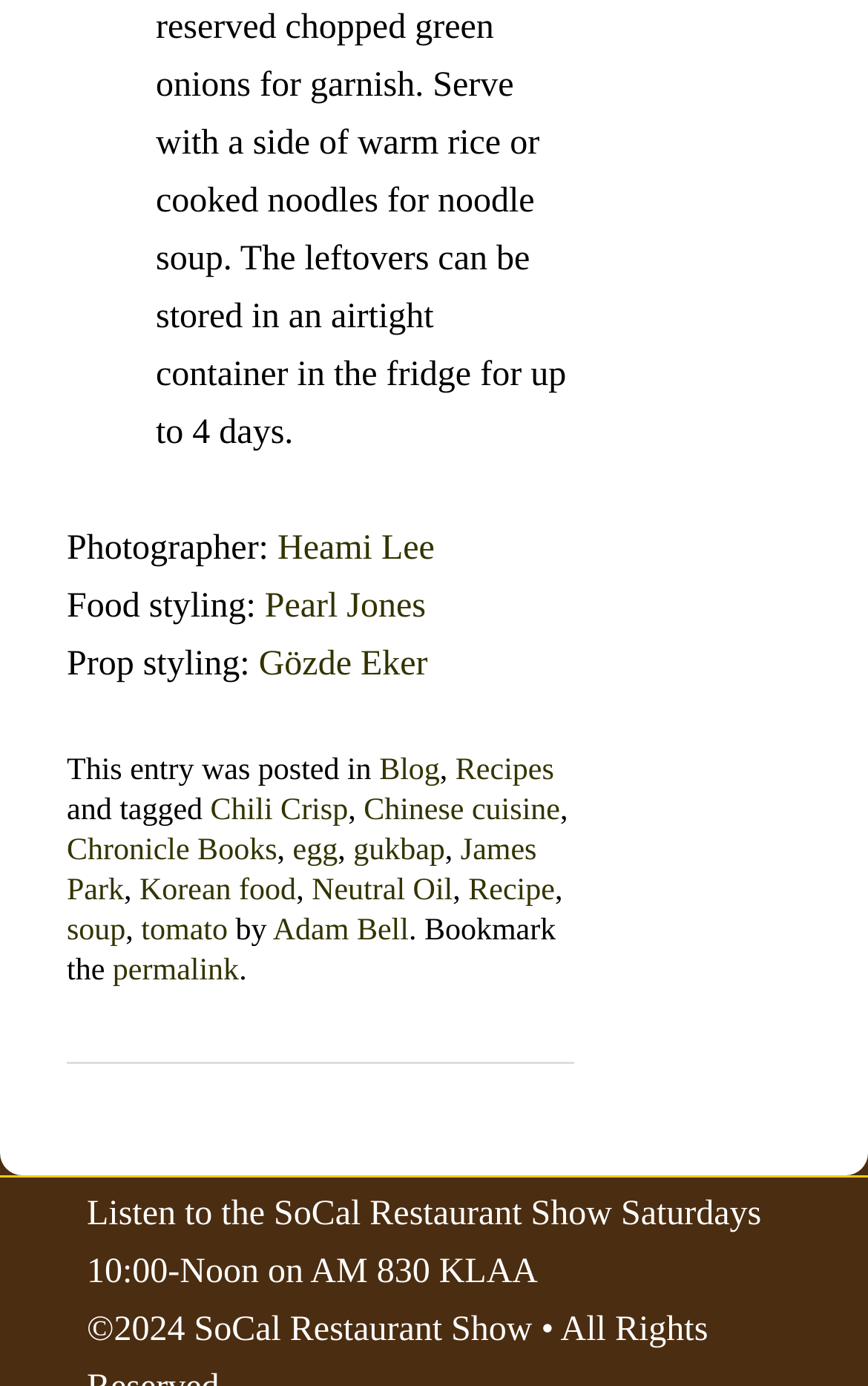Locate the UI element described by tomato and provide its bounding box coordinates. Use the format (top-left x, top-left y, bottom-right x, bottom-right y) with all values as floating point numbers between 0 and 1.

[0.163, 0.661, 0.262, 0.685]